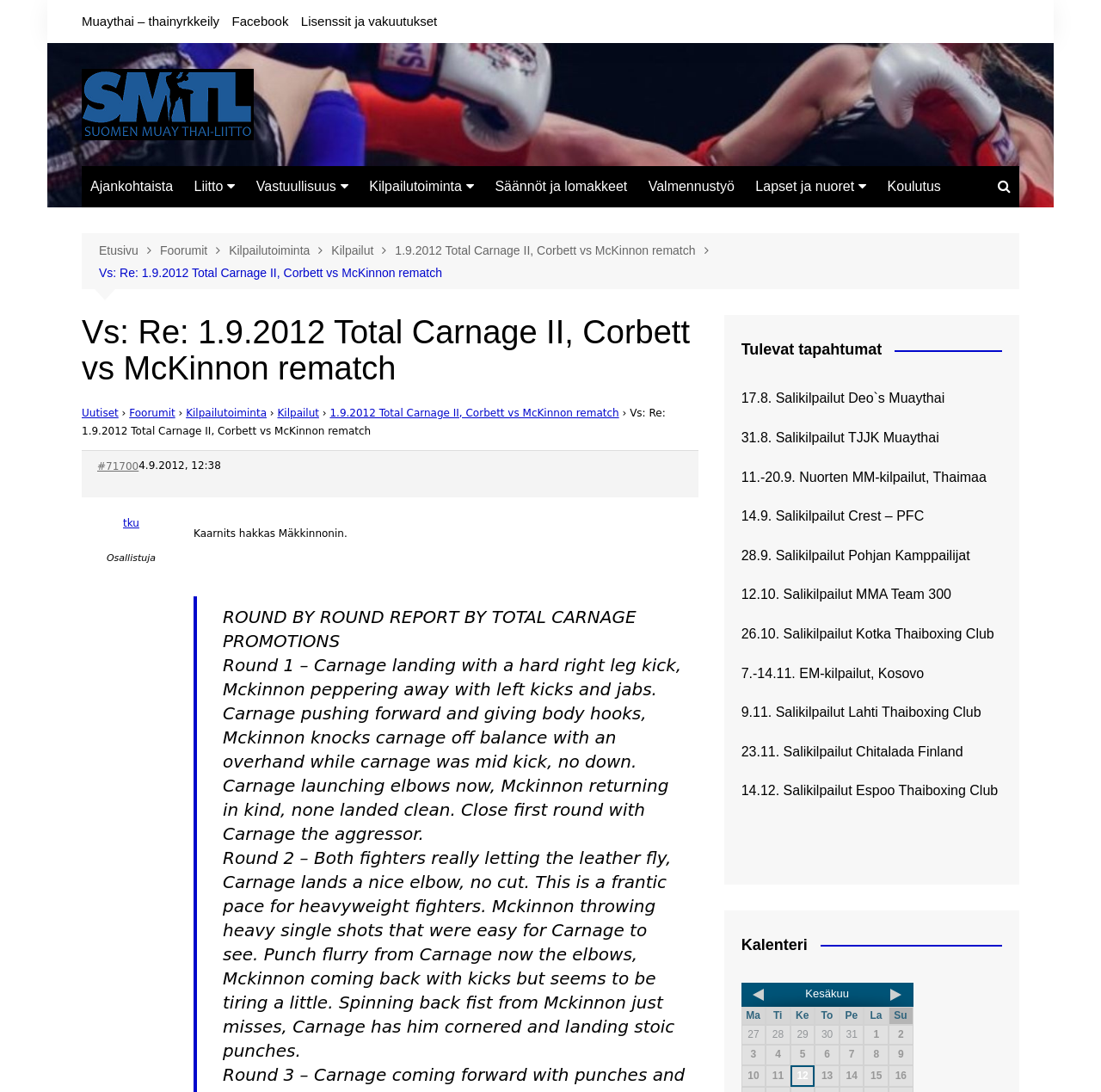Can you locate the main headline on this webpage and provide its text content?

Vs: Re: 1.9.2012 Total Carnage II, Corbett vs McKinnon rematch